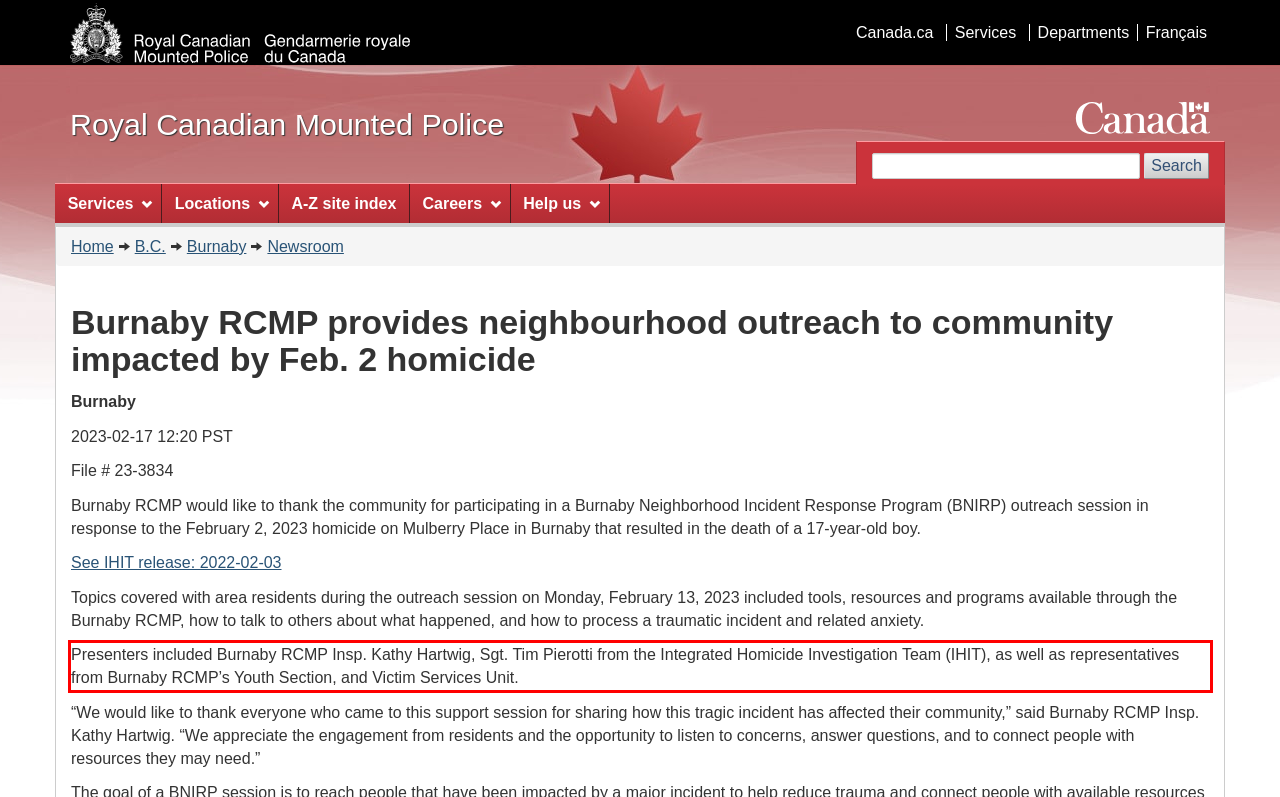Look at the screenshot of the webpage, locate the red rectangle bounding box, and generate the text content that it contains.

Presenters included Burnaby RCMP Insp. Kathy Hartwig, Sgt. Tim Pierotti from the Integrated Homicide Investigation Team (IHIT), as well as representatives from Burnaby RCMP’s Youth Section, and Victim Services Unit.